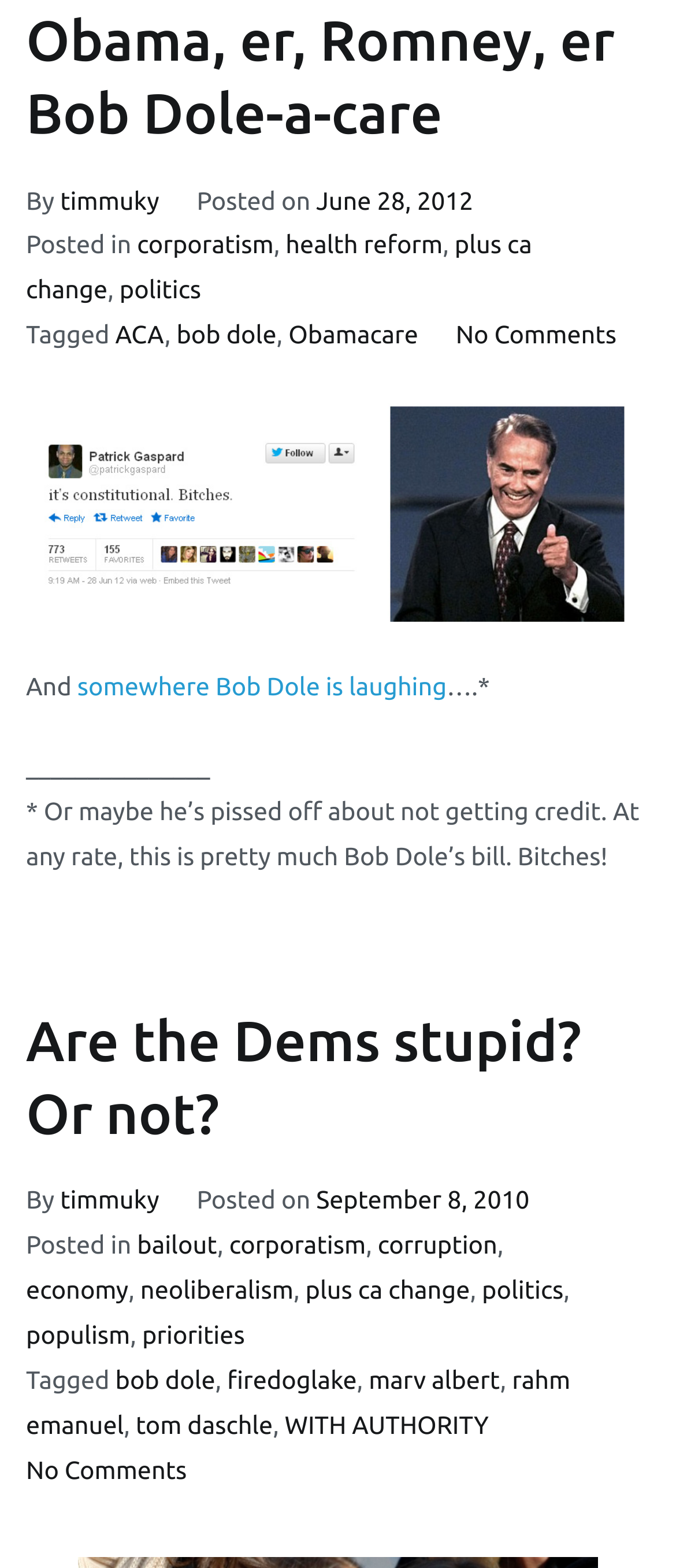Bounding box coordinates are given in the format (top-left x, top-left y, bottom-right x, bottom-right y). All values should be floating point numbers between 0 and 1. Provide the bounding box coordinate for the UI element described as: September 8, 2010

[0.468, 0.757, 0.783, 0.774]